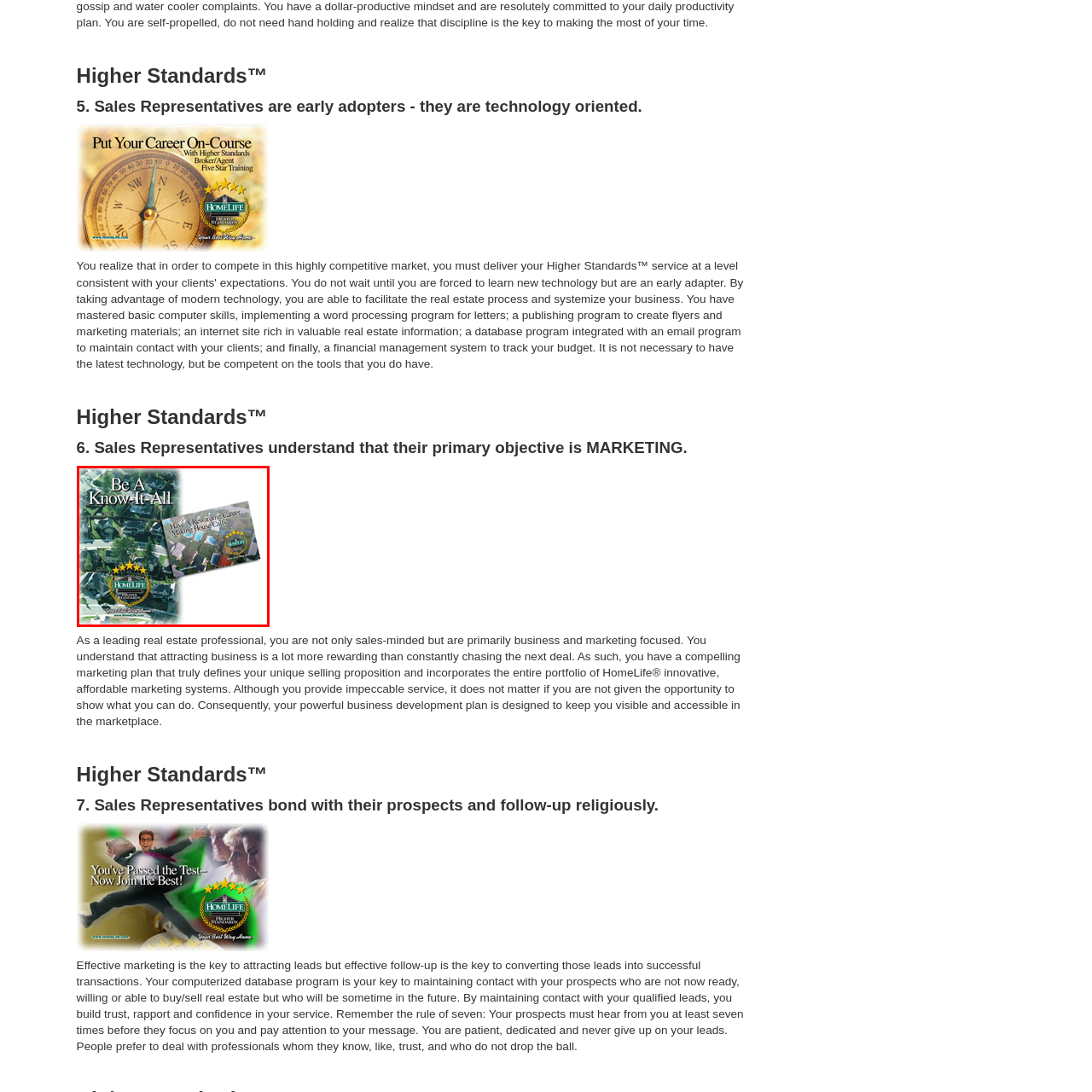Direct your attention to the image enclosed by the red boundary, What is shown in the smaller image within the design? 
Answer concisely using a single word or phrase.

Real Estate Center